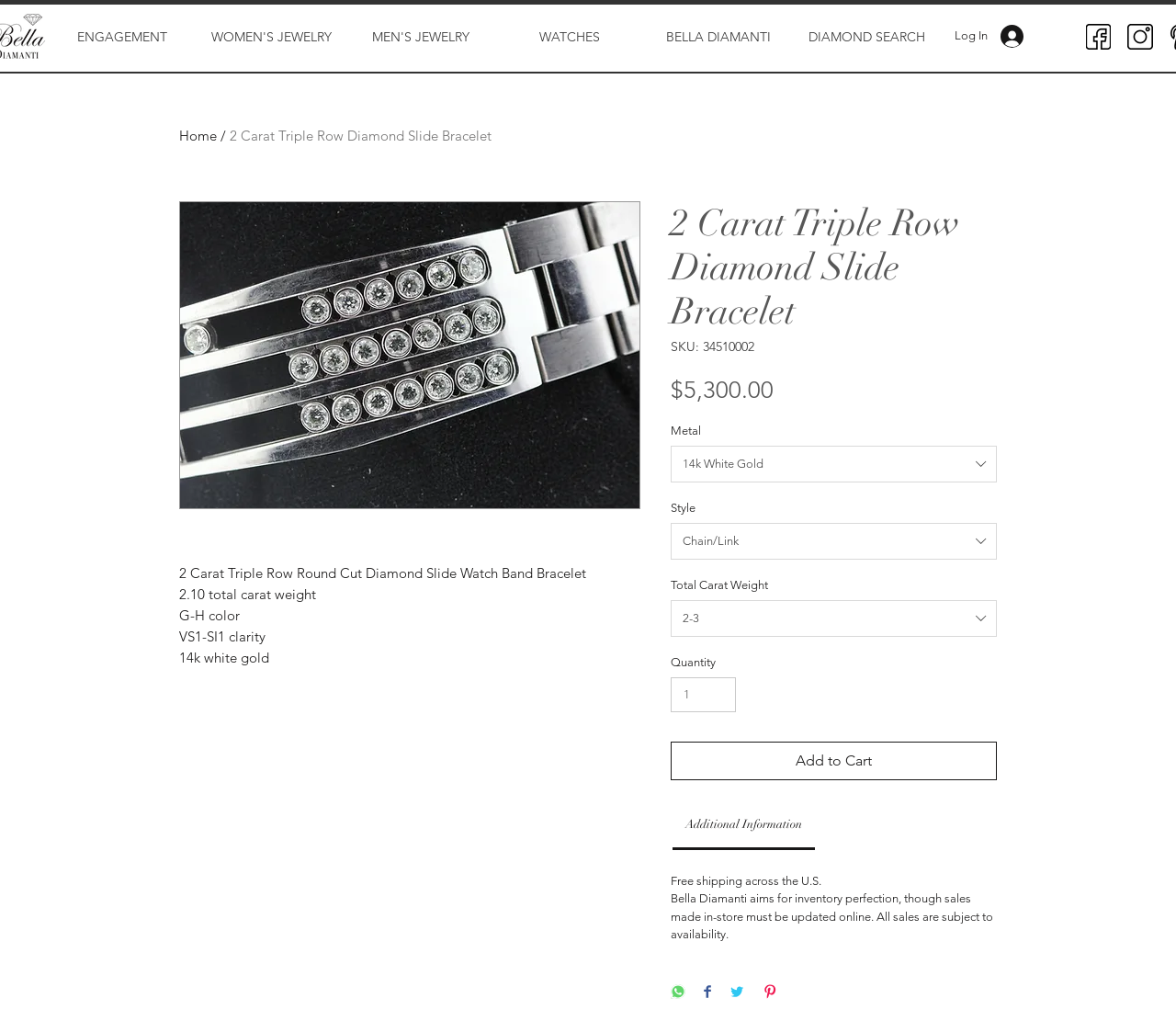What is the total carat weight of the diamond?
Answer with a single word or phrase, using the screenshot for reference.

2.10